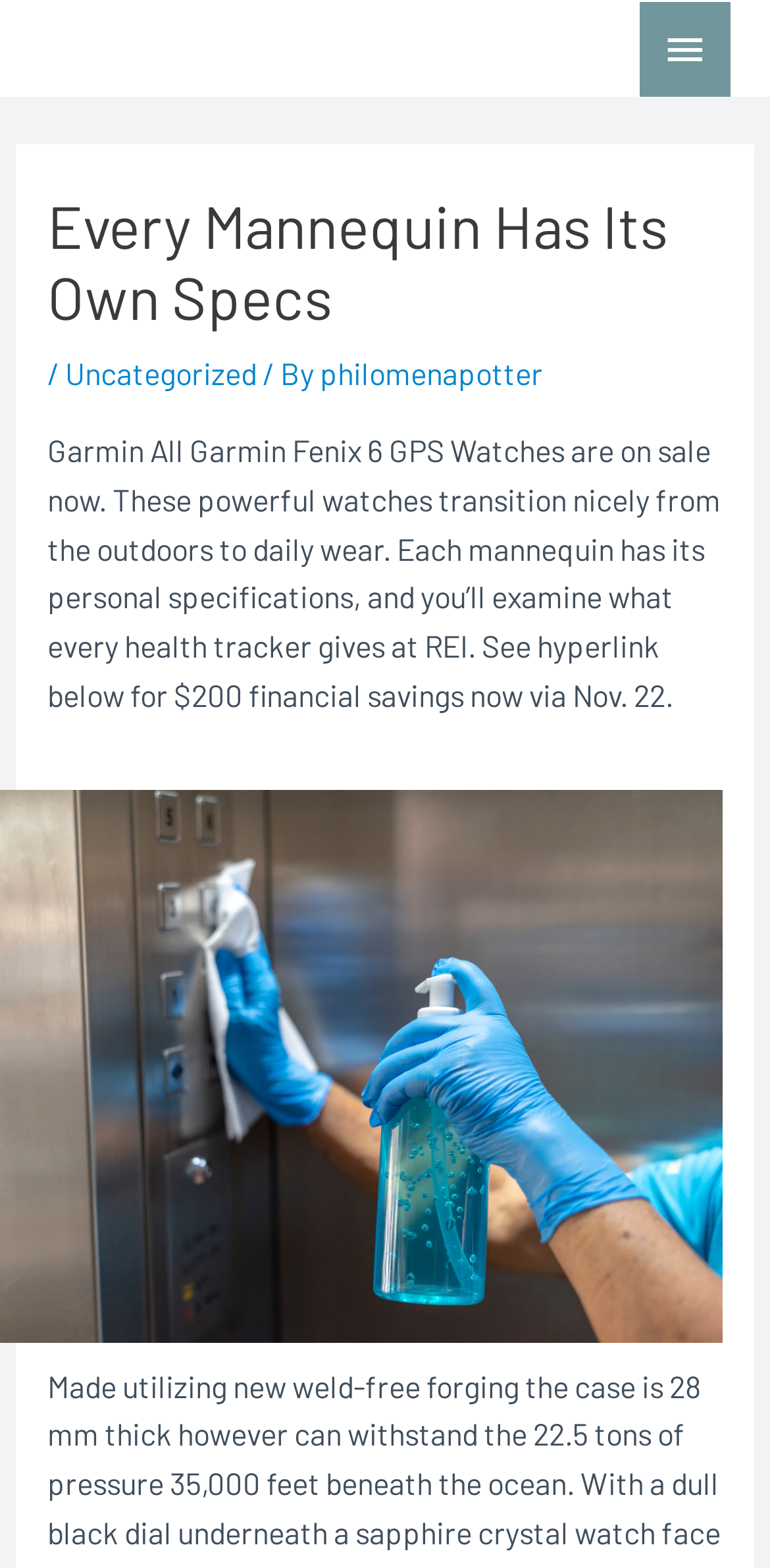Provide a short, one-word or phrase answer to the question below:
What is the duration of the sale?

Until Nov. 22